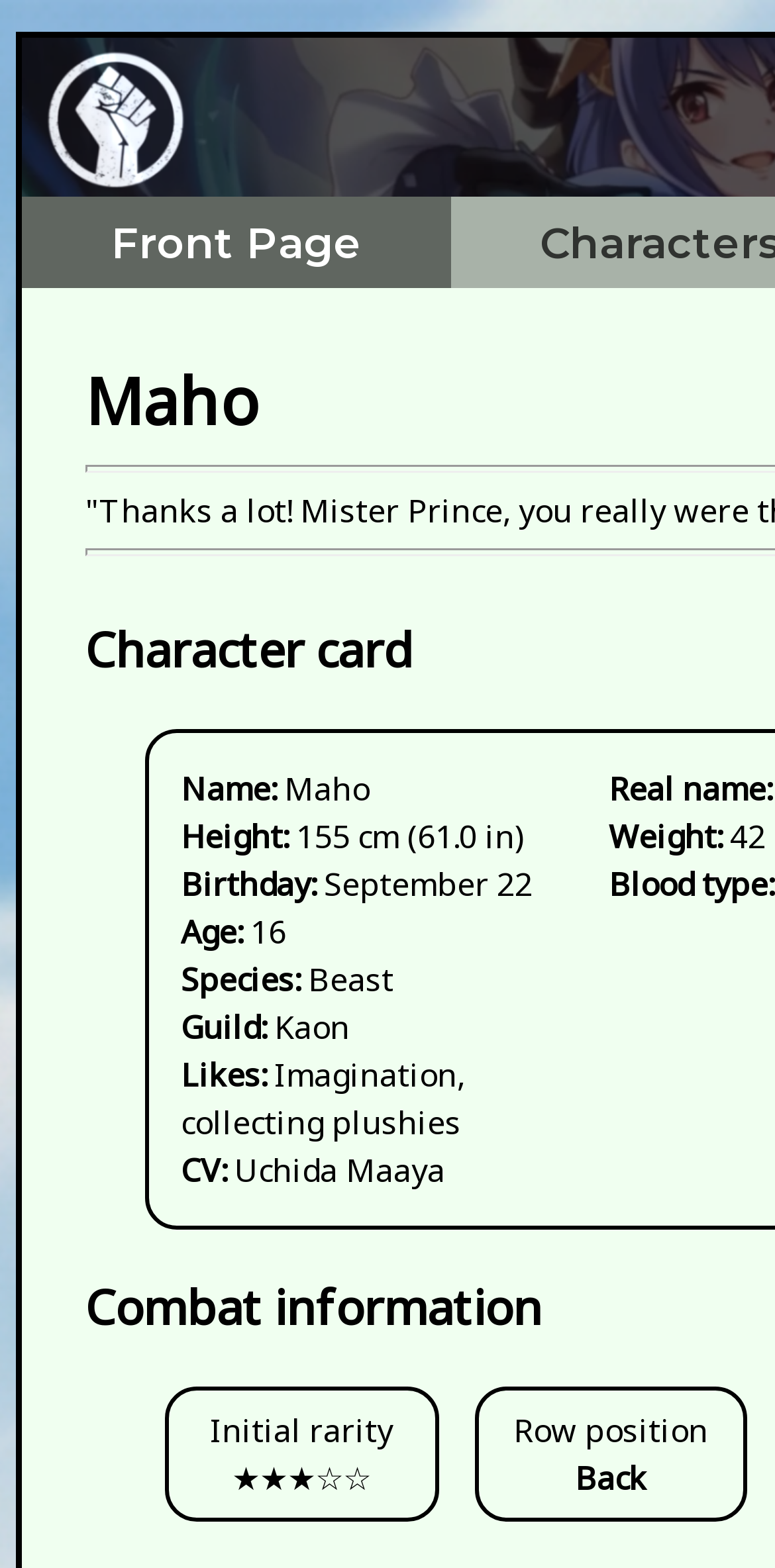What is Maho's initial rarity?
Answer the question based on the image using a single word or a brief phrase.

★★★☆☆